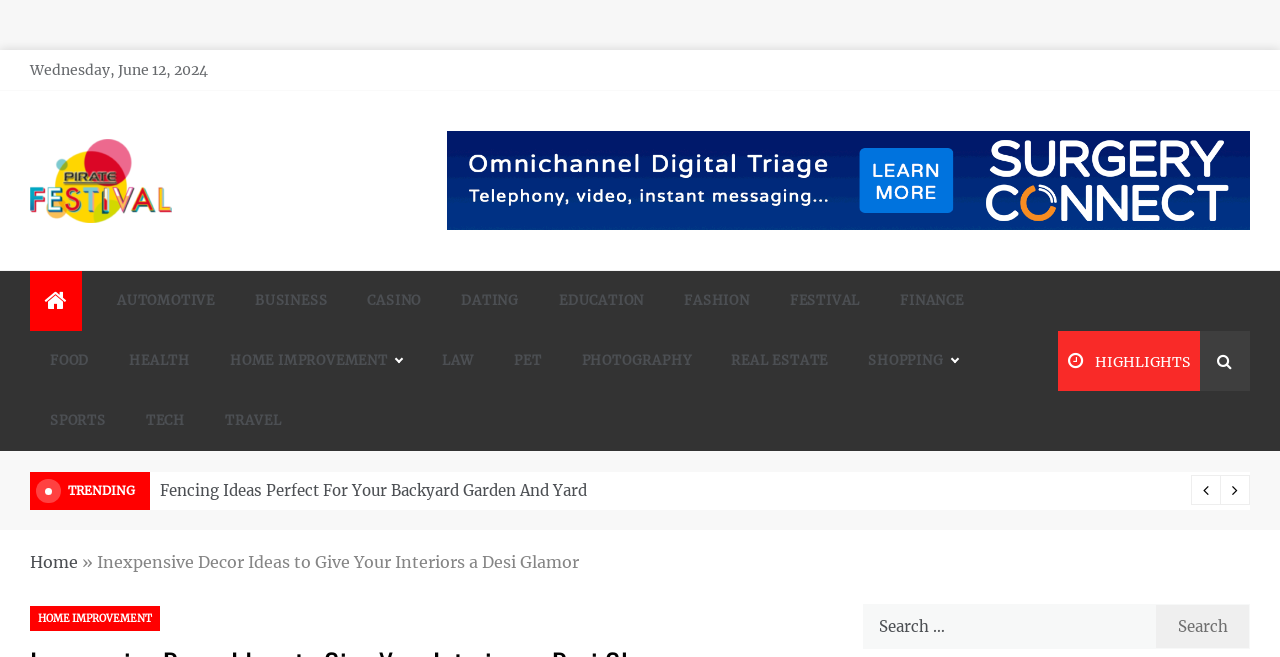Return the bounding box coordinates of the UI element that corresponds to this description: "parent_node: Search for: value="Search"". The coordinates must be given as four float numbers in the range of 0 and 1, [left, top, right, bottom].

[0.902, 0.92, 0.977, 0.988]